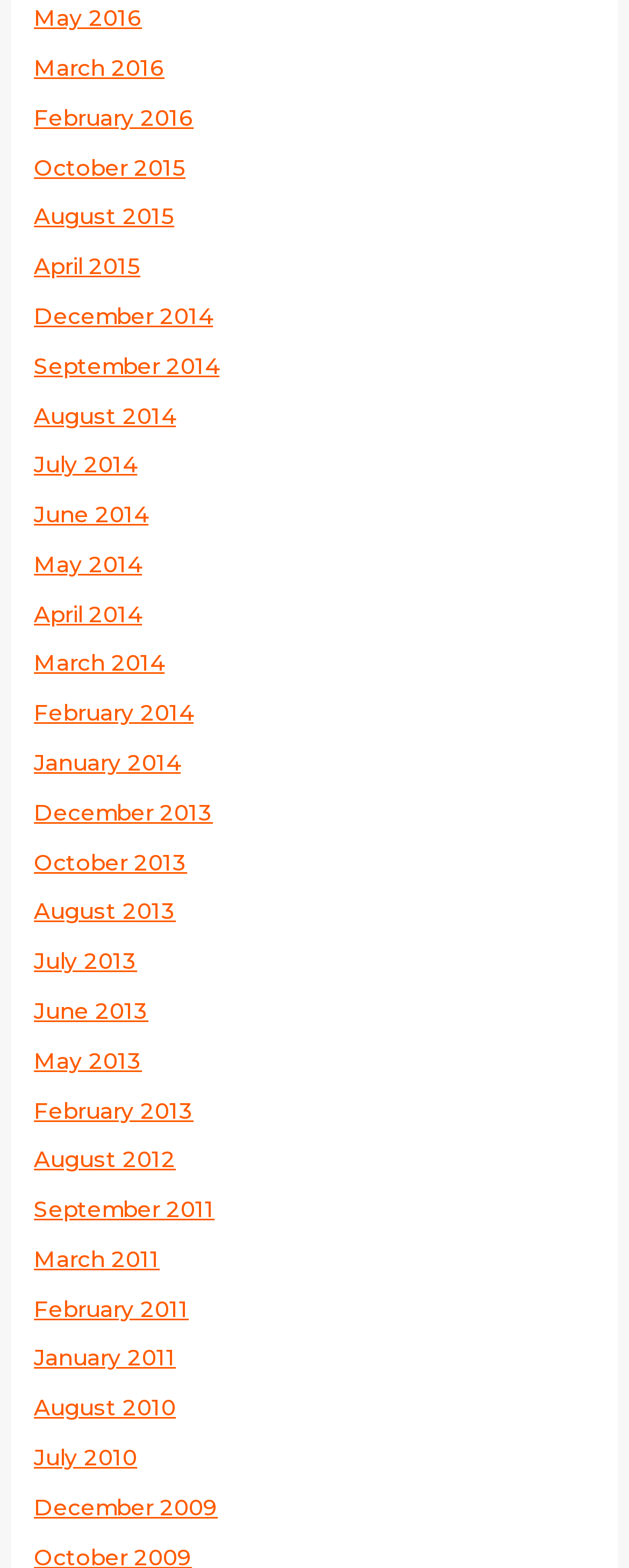Please locate the bounding box coordinates of the element's region that needs to be clicked to follow the instruction: "Check February 2011 updates". The bounding box coordinates should be provided as four float numbers between 0 and 1, i.e., [left, top, right, bottom].

[0.054, 0.826, 0.3, 0.843]